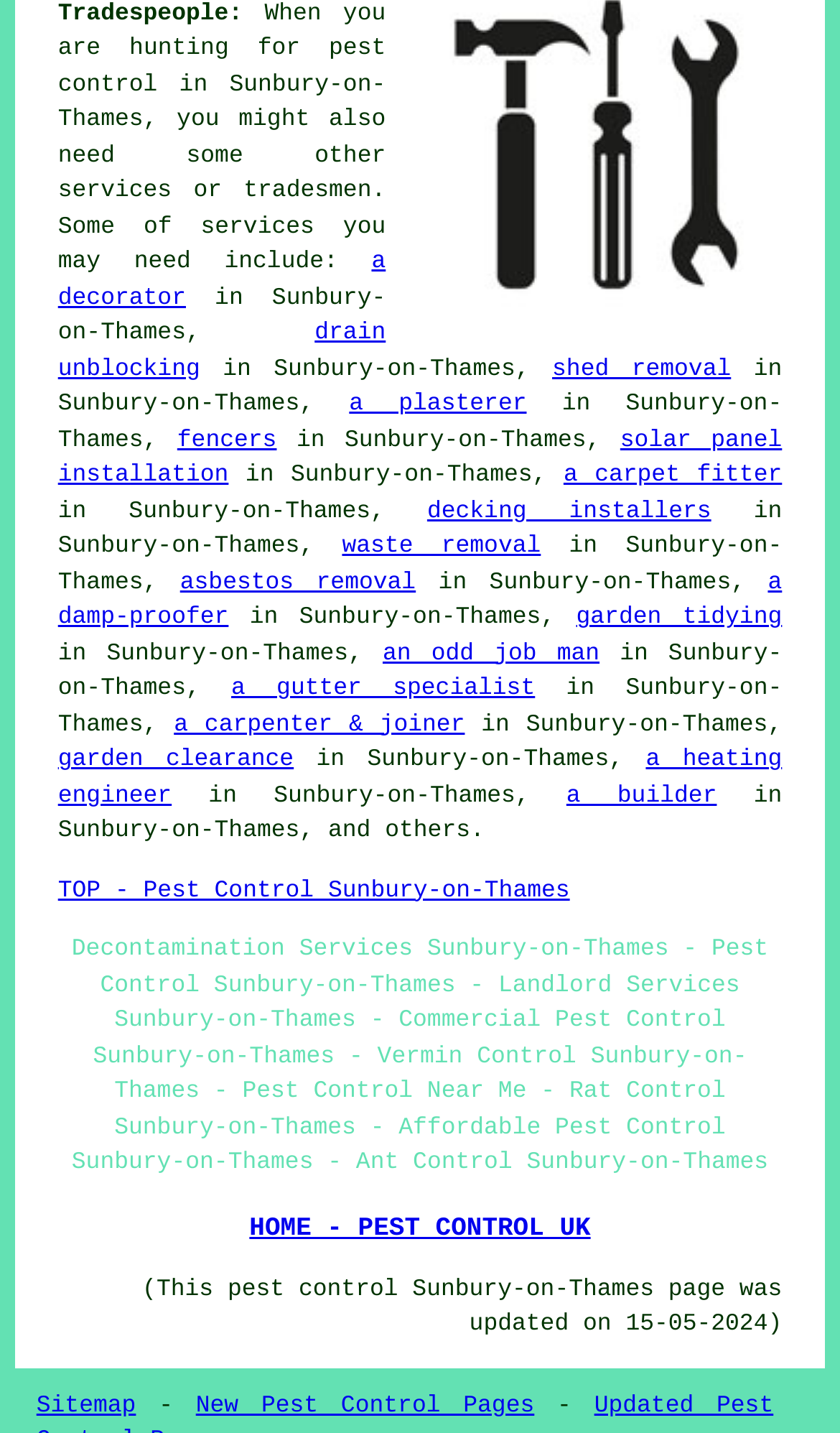Locate the bounding box of the UI element based on this description: "a carpenter & joiner". Provide four float numbers between 0 and 1 as [left, top, right, bottom].

[0.207, 0.497, 0.553, 0.515]